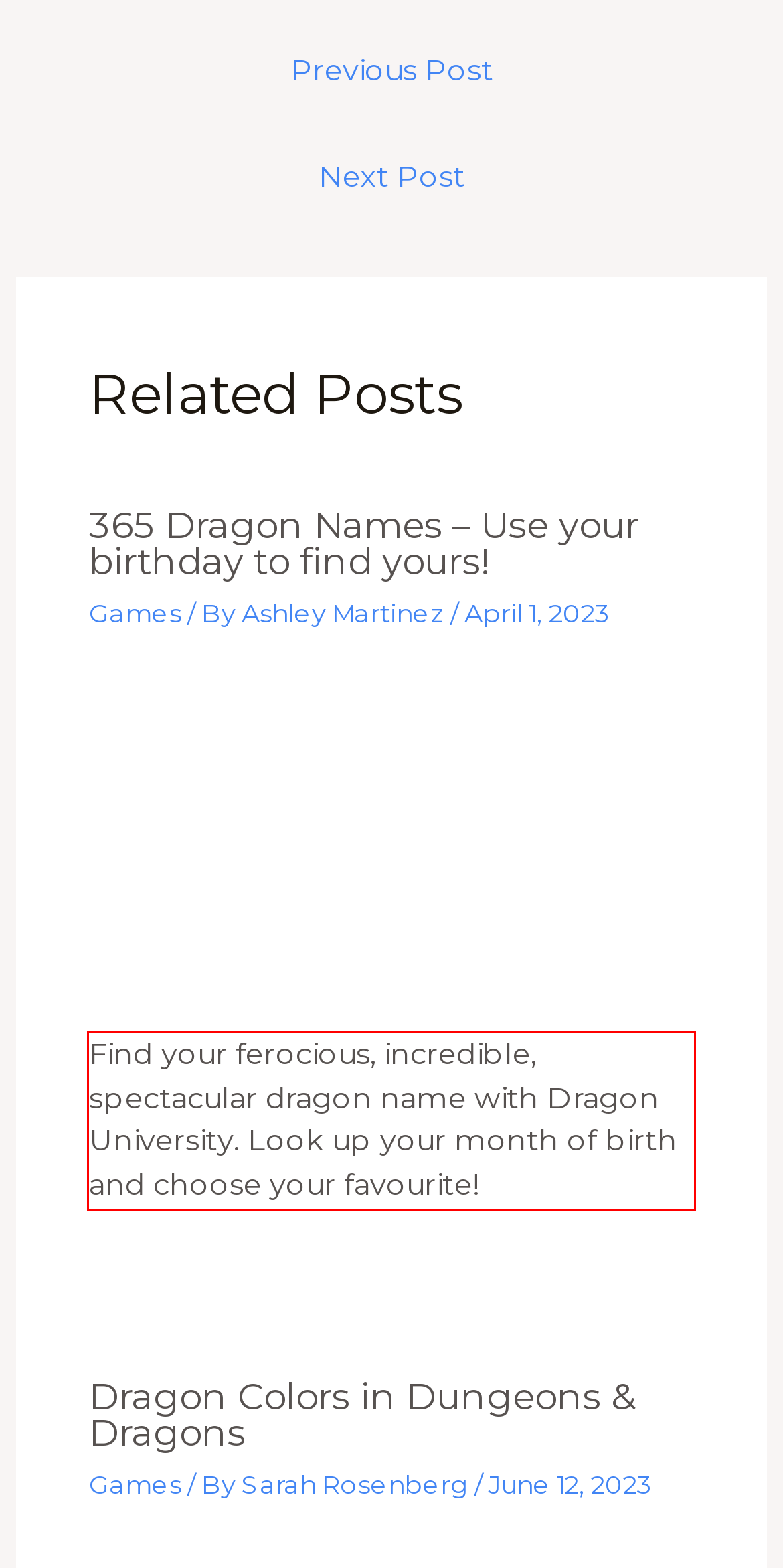You are provided with a screenshot of a webpage containing a red bounding box. Please extract the text enclosed by this red bounding box.

Find your ferocious, incredible, spectacular dragon name with Dragon University. Look up your month of birth and choose your favourite!